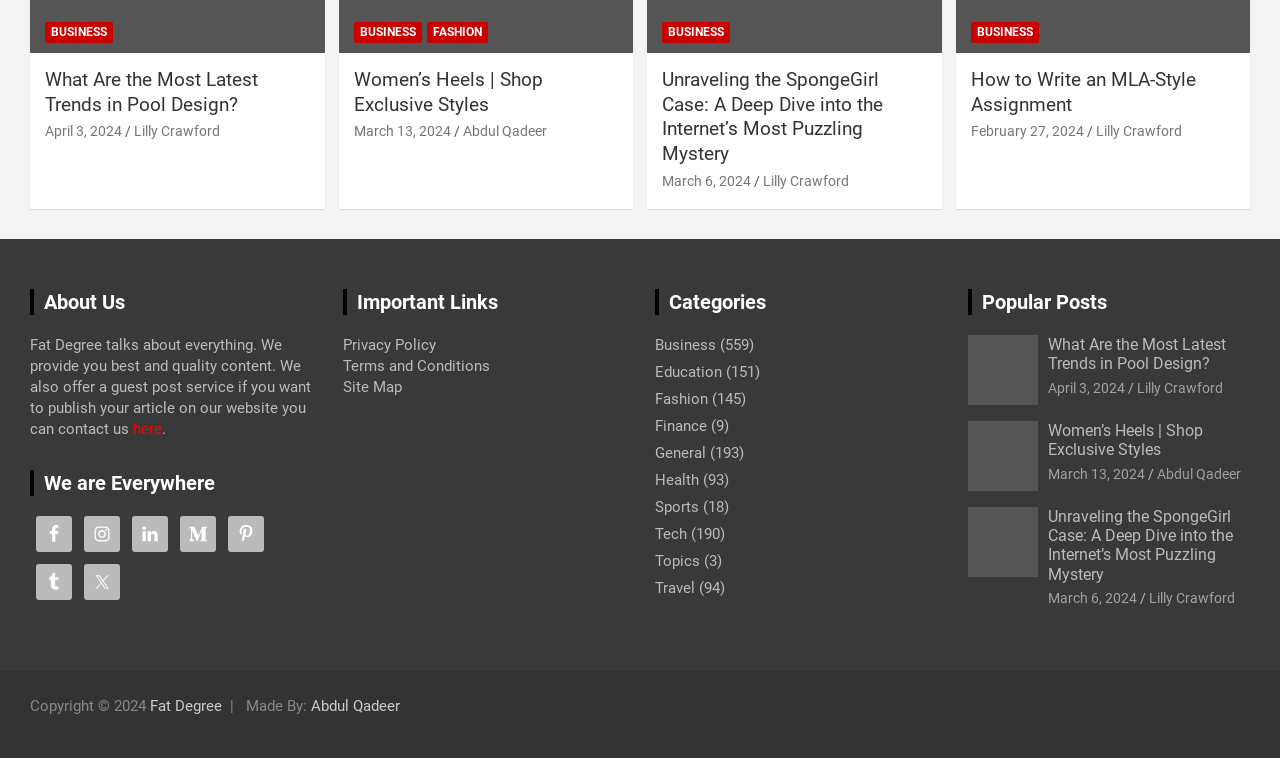Find the bounding box coordinates of the clickable area required to complete the following action: "Visit Lilly Crawford's profile".

[0.105, 0.163, 0.172, 0.184]